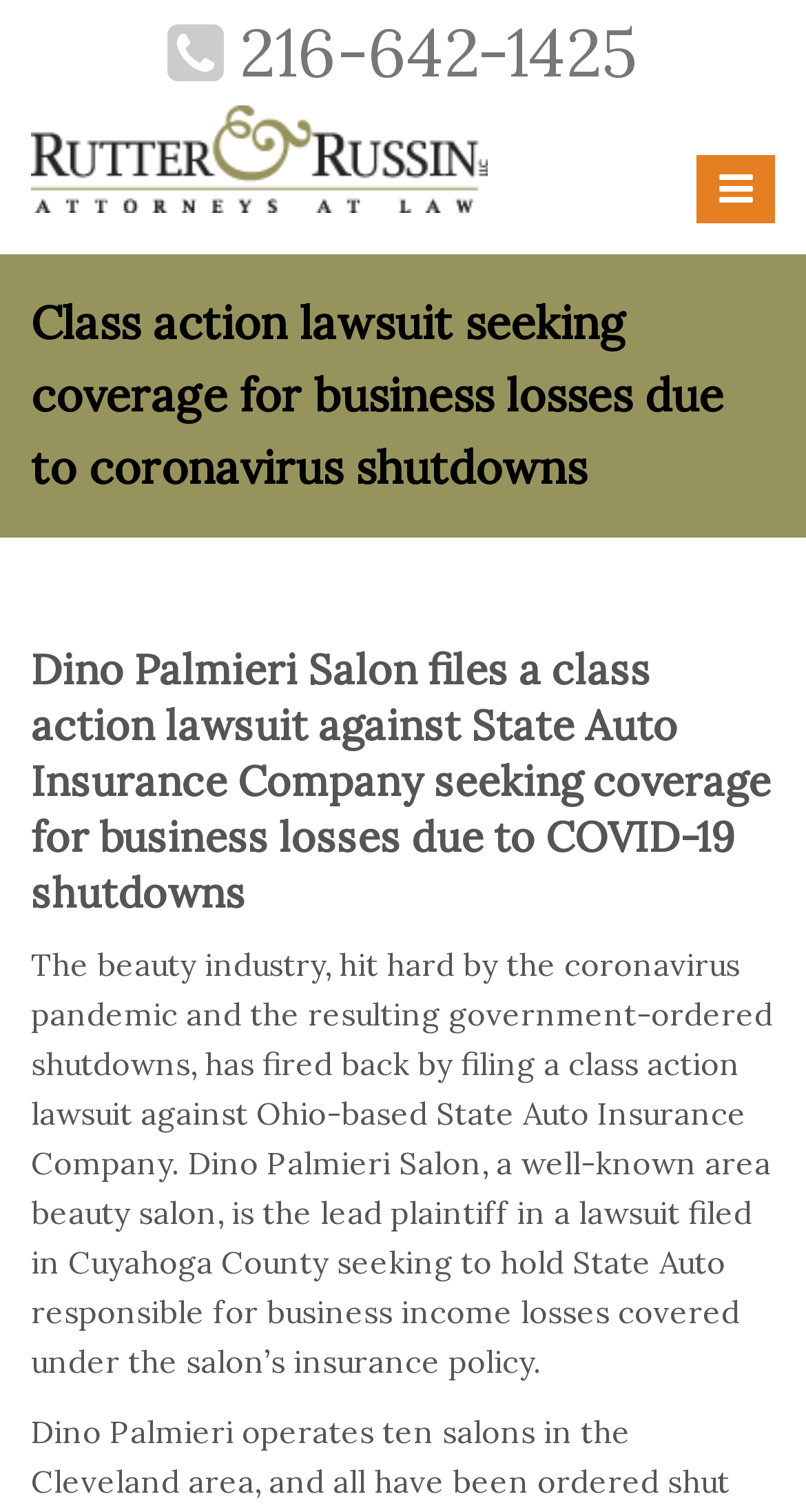What is the reason for the business losses mentioned?
Please give a detailed and thorough answer to the question, covering all relevant points.

I found the reason for the business losses by reading the text in the StaticText element that mentions 'the coronavirus pandemic and the resulting government-ordered shutdowns' as the cause of the business losses.